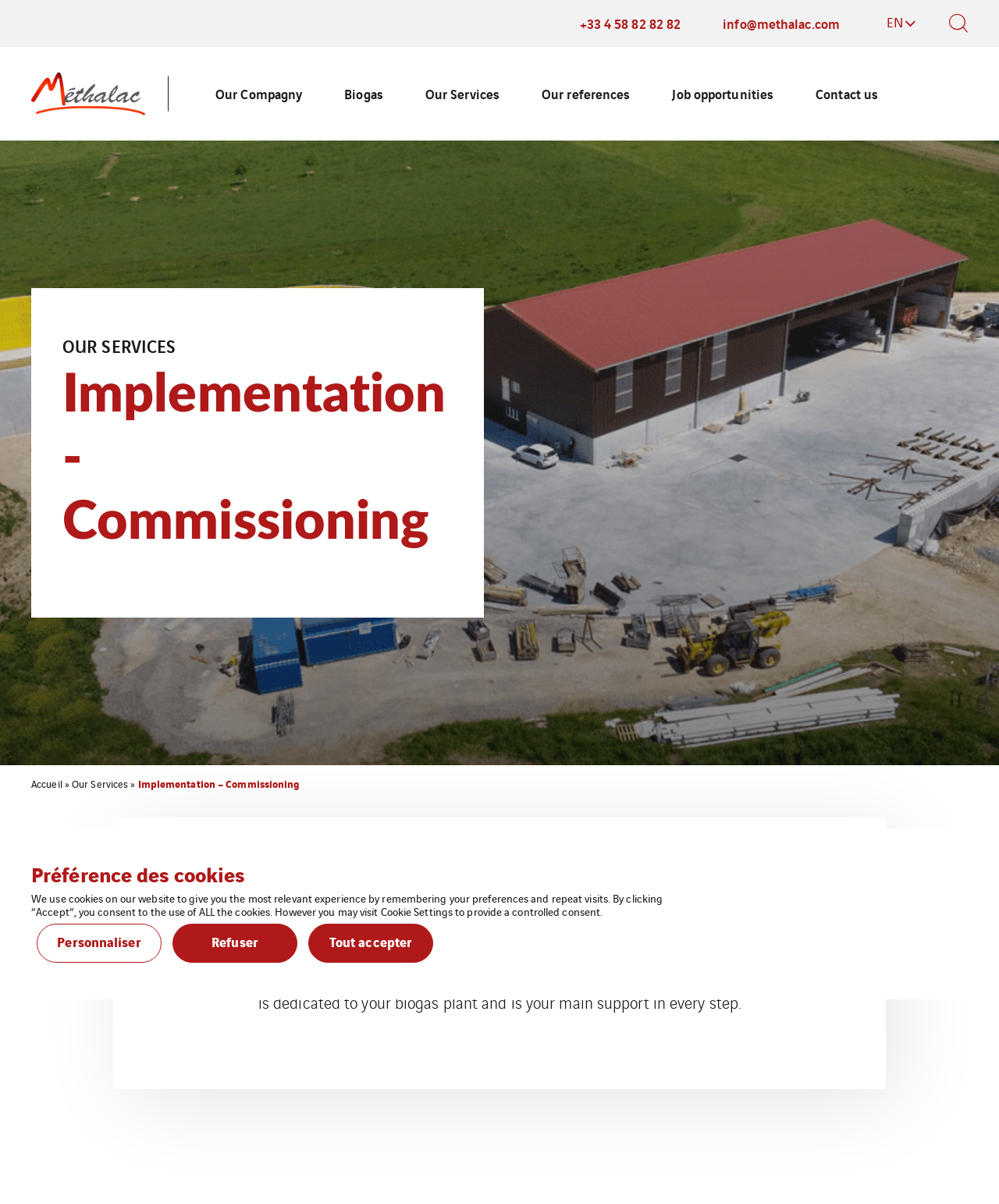Provide the bounding box coordinates for the UI element described in this sentence: "Préférence des cookies". The coordinates should be four float values between 0 and 1, i.e., [left, top, right, bottom].

[0.031, 0.714, 0.969, 0.737]